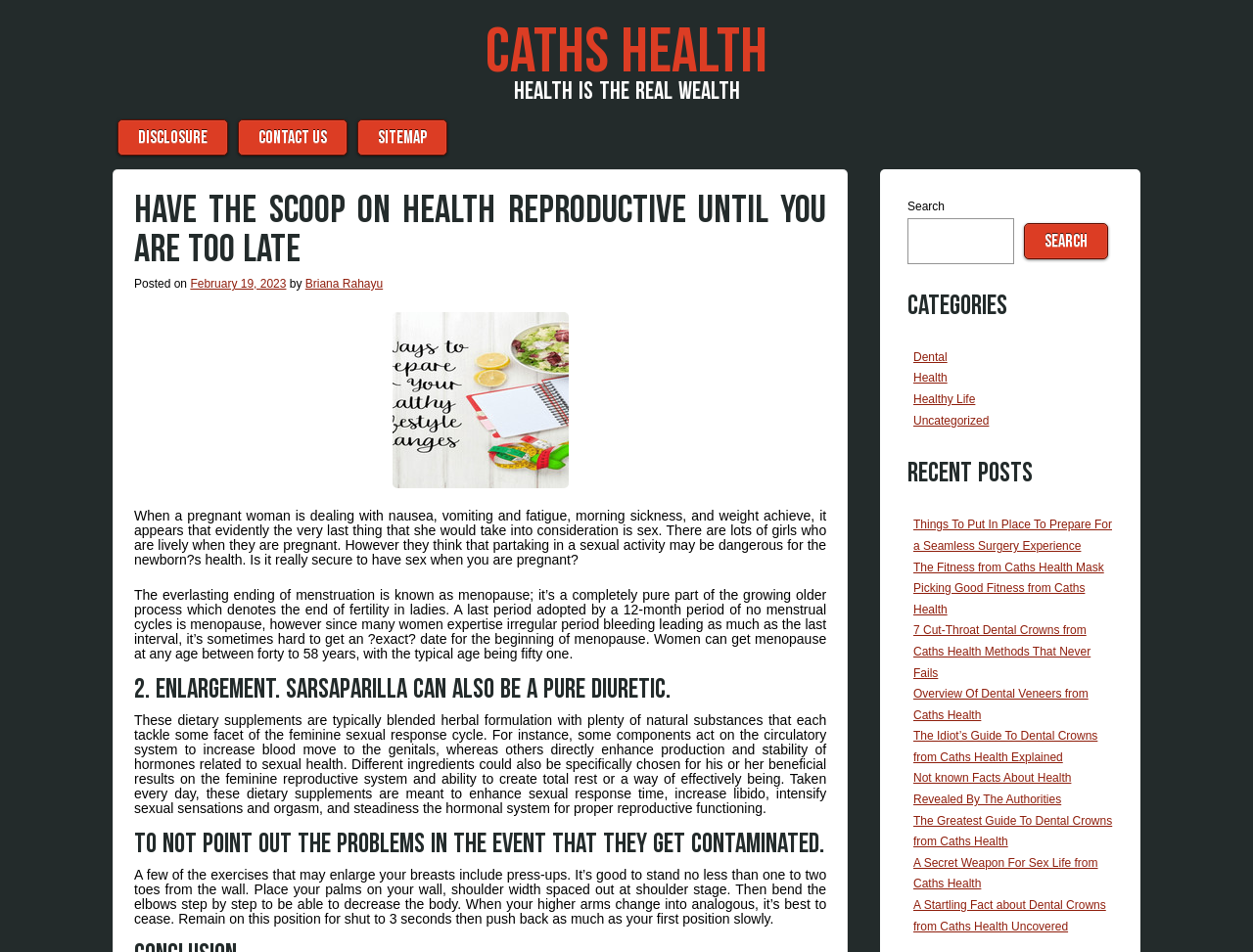Locate the coordinates of the bounding box for the clickable region that fulfills this instruction: "Search for something".

[0.724, 0.229, 0.809, 0.277]